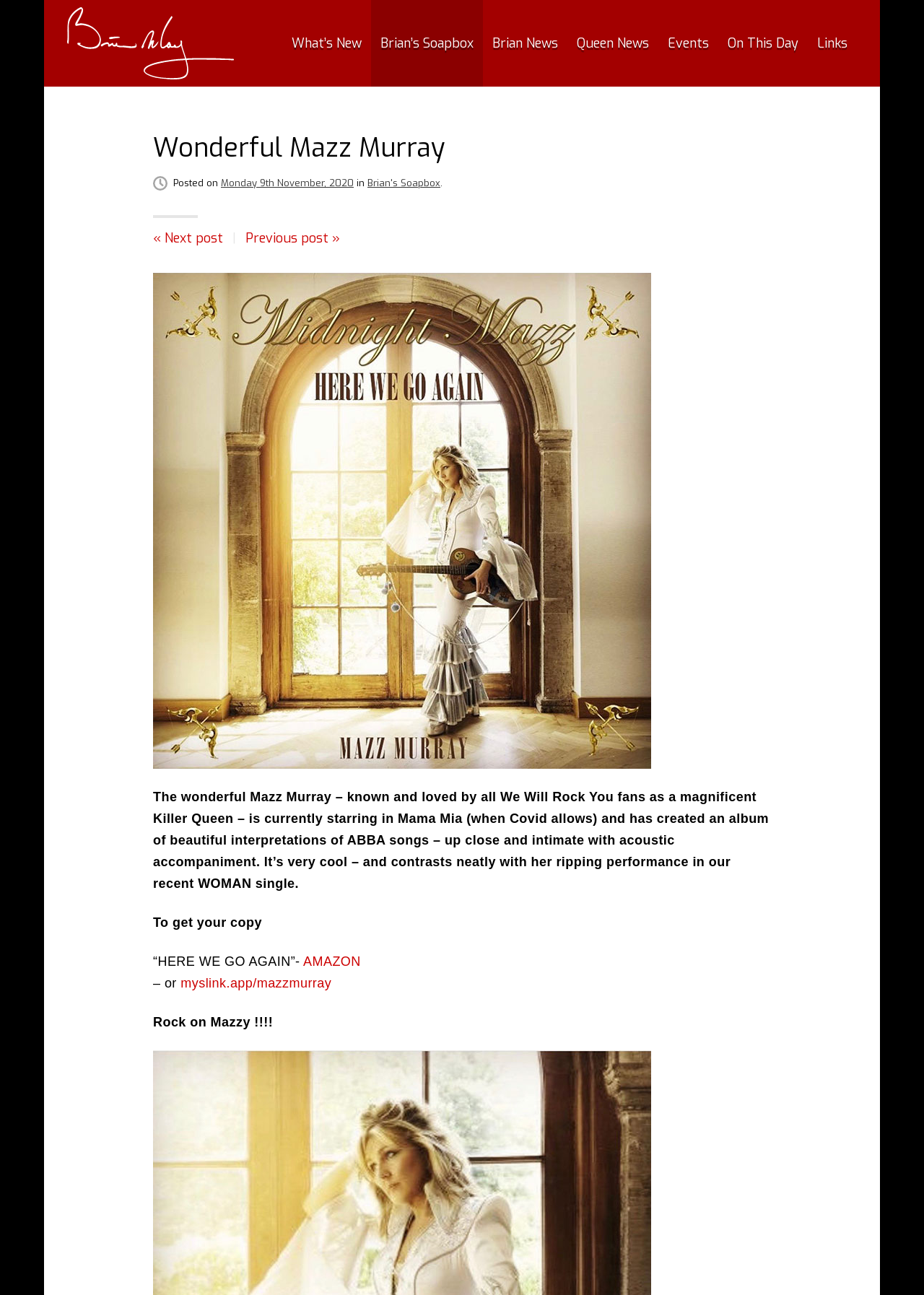Please locate the bounding box coordinates of the element's region that needs to be clicked to follow the instruction: "Visit Brian's Soapbox". The bounding box coordinates should be provided as four float numbers between 0 and 1, i.e., [left, top, right, bottom].

[0.398, 0.137, 0.477, 0.146]